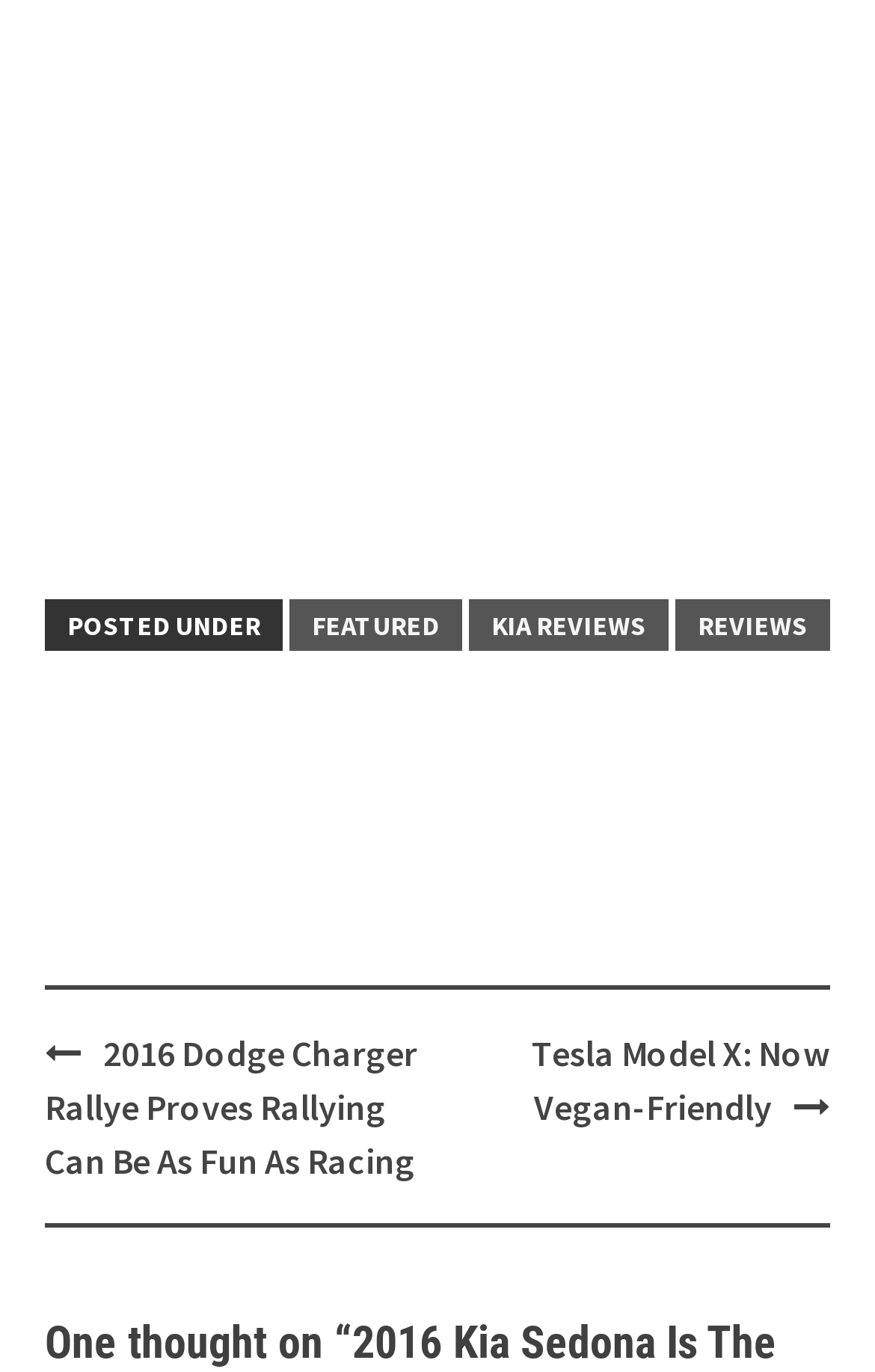How many navigation links are above the footer?
Please provide a comprehensive answer based on the contents of the image.

I counted the number of links above the footer section, which are the three links at the top of the page. There are 3 navigation links in total.